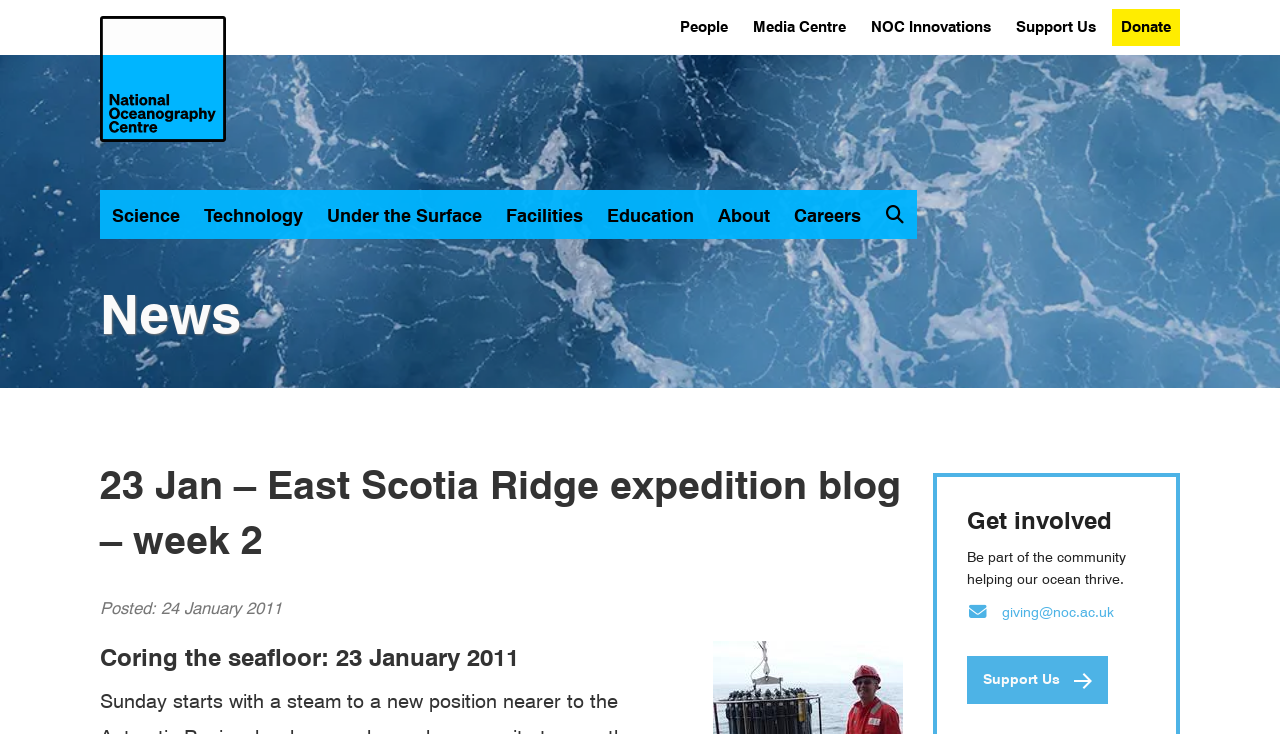Given the description of the UI element: "Support Us", predict the bounding box coordinates in the form of [left, top, right, bottom], with each value being a float between 0 and 1.

[0.794, 0.02, 0.856, 0.056]